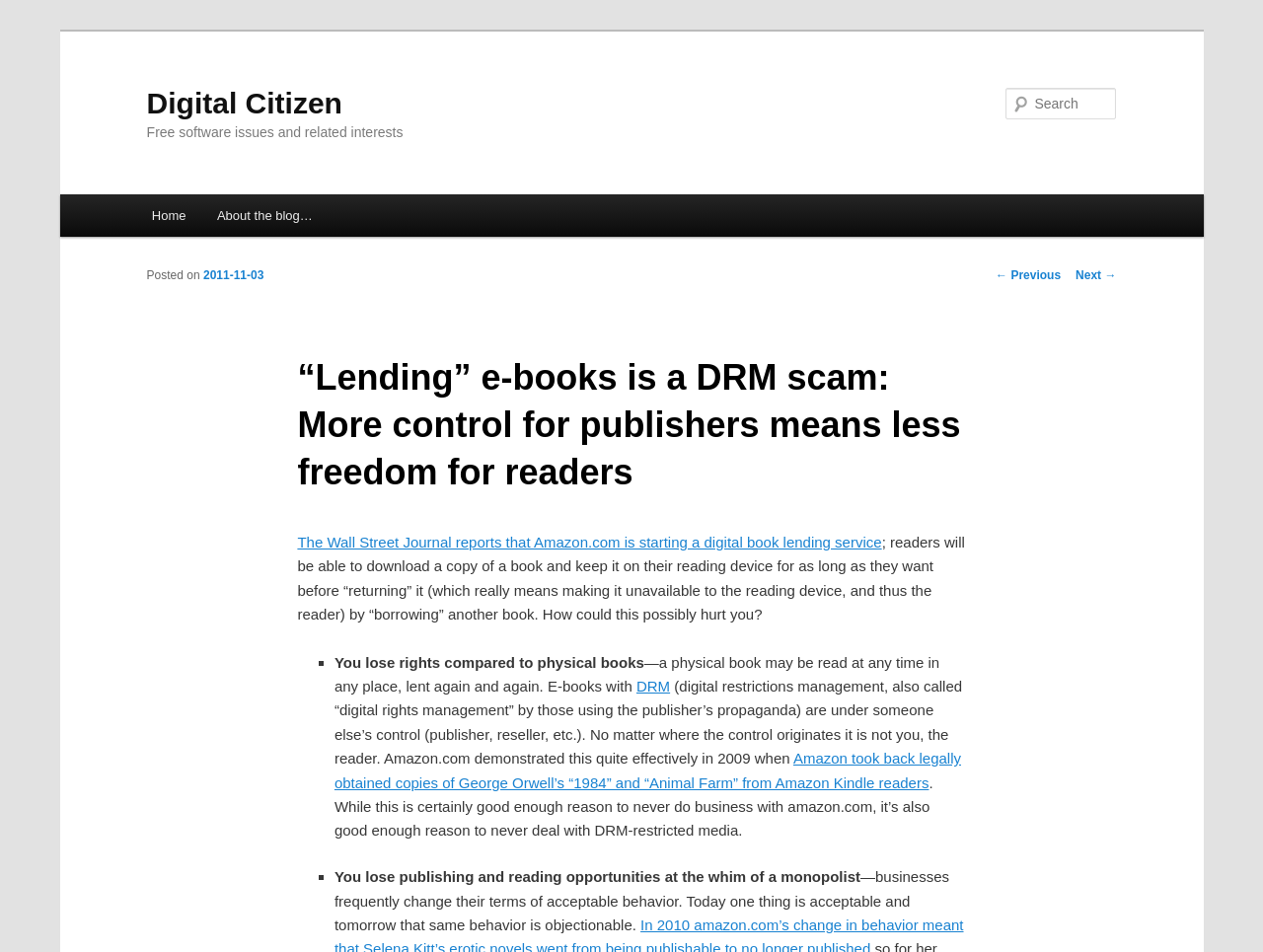Please respond in a single word or phrase: 
What is the topic of the blog post?

E-book lending and DRM